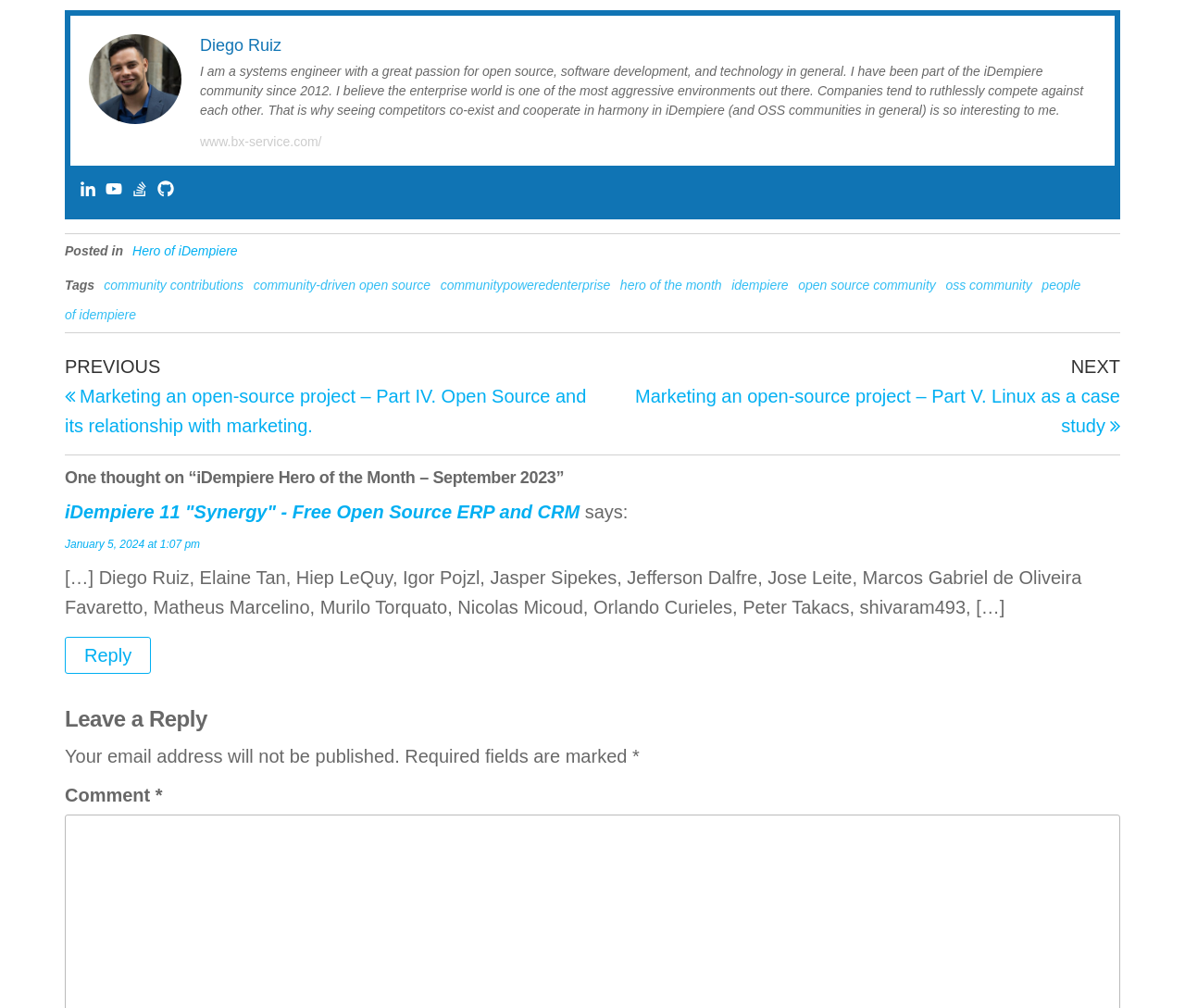What is the name of the systems engineer?
From the screenshot, supply a one-word or short-phrase answer.

Diego Ruiz